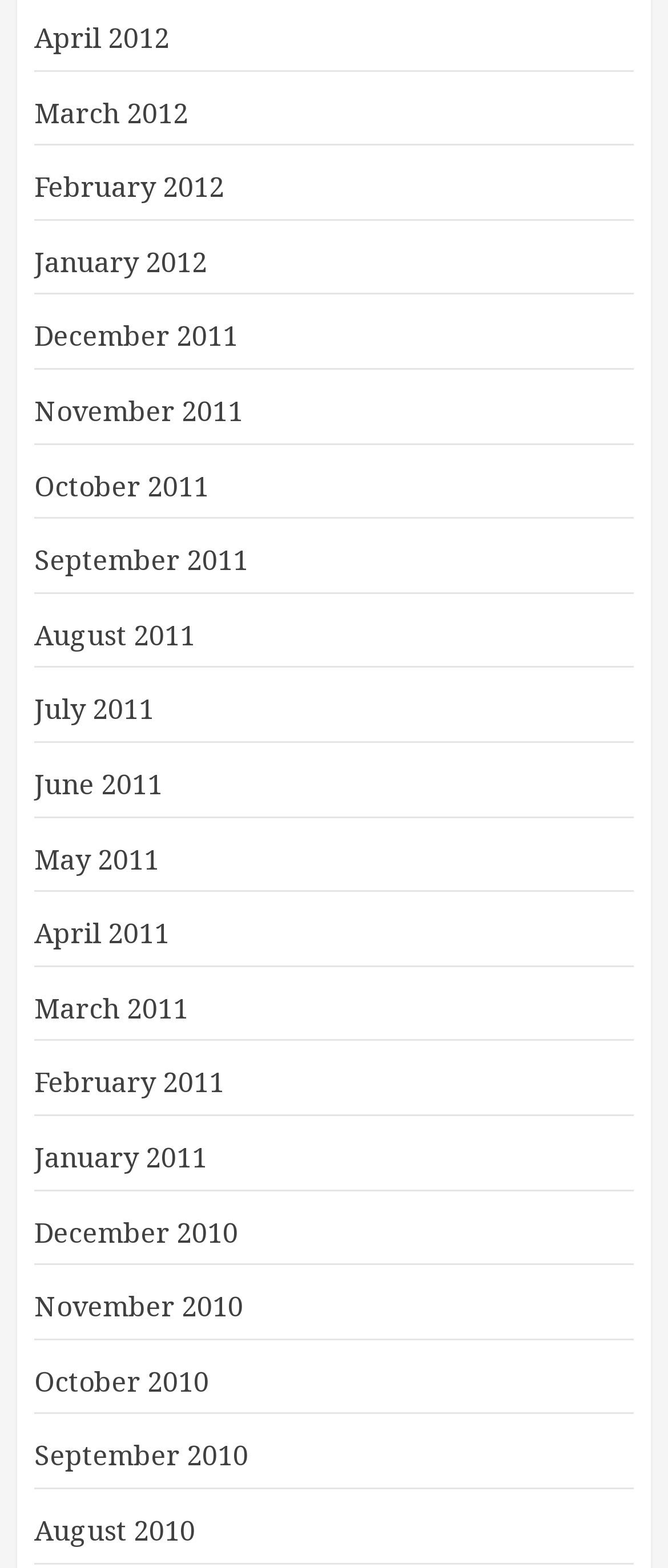Show me the bounding box coordinates of the clickable region to achieve the task as per the instruction: "view March 2011".

[0.051, 0.631, 0.282, 0.656]